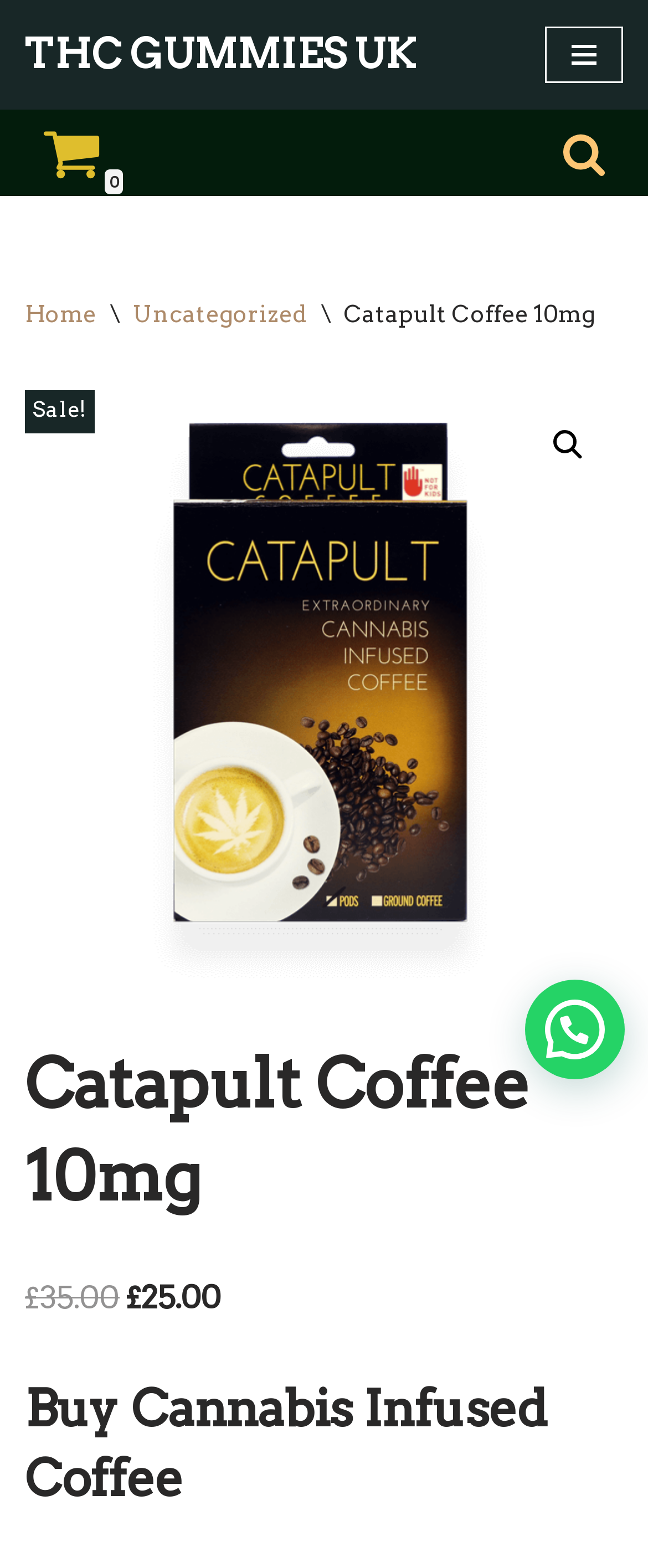What is the sale status of the product?
Using the details from the image, give an elaborate explanation to answer the question.

I found the answer by looking at the StaticText element with the text 'Sale!', which suggests that the product is currently on sale.